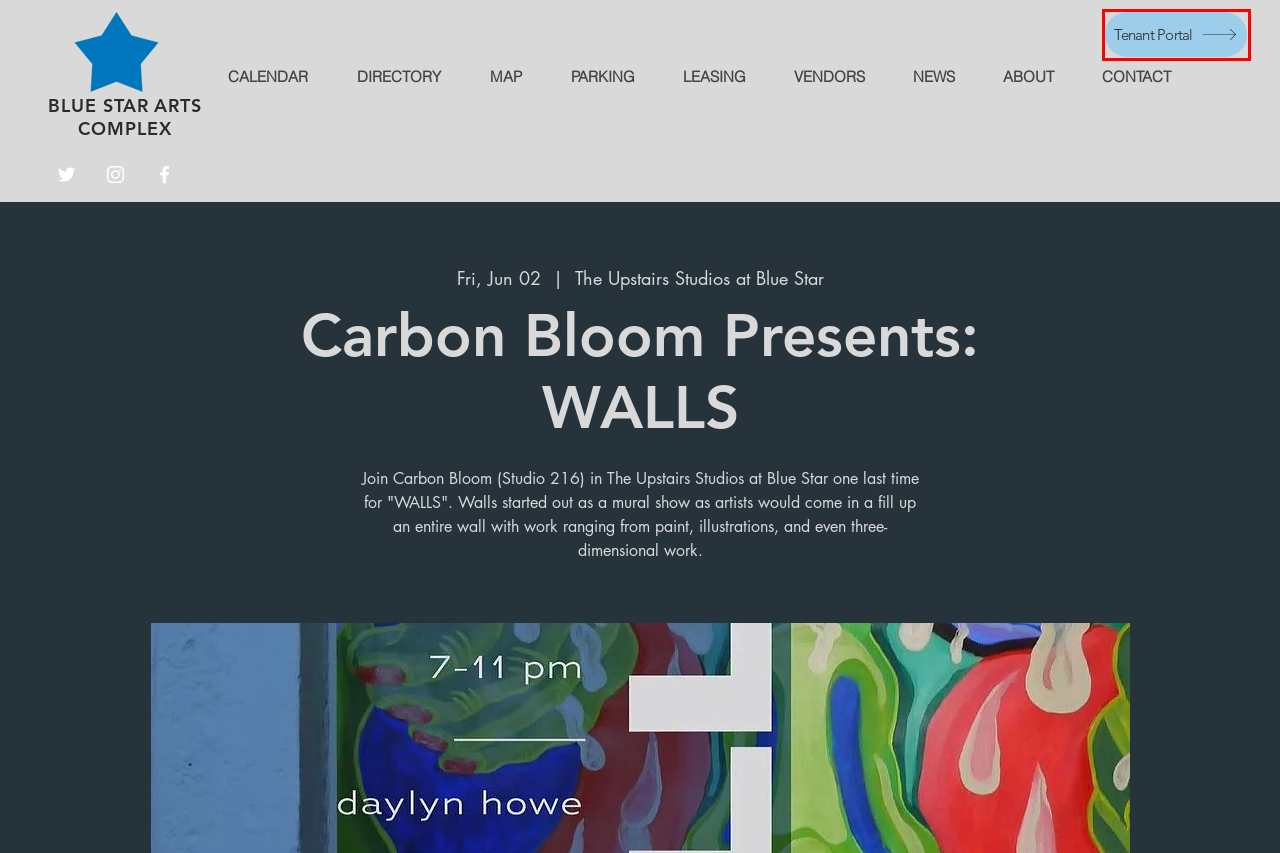Please examine the screenshot provided, which contains a red bounding box around a UI element. Select the webpage description that most accurately describes the new page displayed after clicking the highlighted element. Here are the candidates:
A. Where to Eat, Drink, Shop & See Art at Blue Star
B. ABOUT  | Blue Star Arts Complex
C. VENDOR REGISTRATION | Blue Star Arts Complex
D. Map | Blue Star Arts Complex
E. NEWS | Blue Star Arts Complex
F. Blue Star Art's Complex | Art, Shopping & Dining in Southtown, San Antonio, TX
G. Calendar of Events | Blue Star Arts Complex, San Antonio, TX
H. Apartments for Rent & Houses for Rent | RentCafe

H